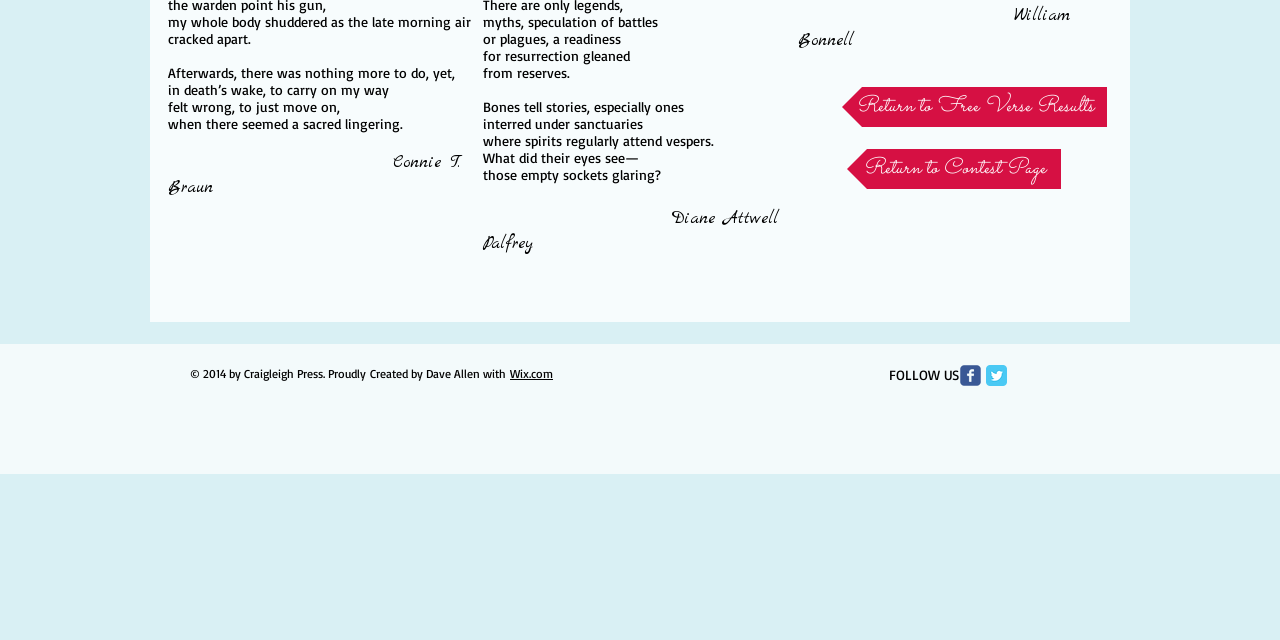Provide the bounding box coordinates for the UI element that is described by this text: "Return to Free Verse Results". The coordinates should be in the form of four float numbers between 0 and 1: [left, top, right, bottom].

[0.658, 0.136, 0.865, 0.198]